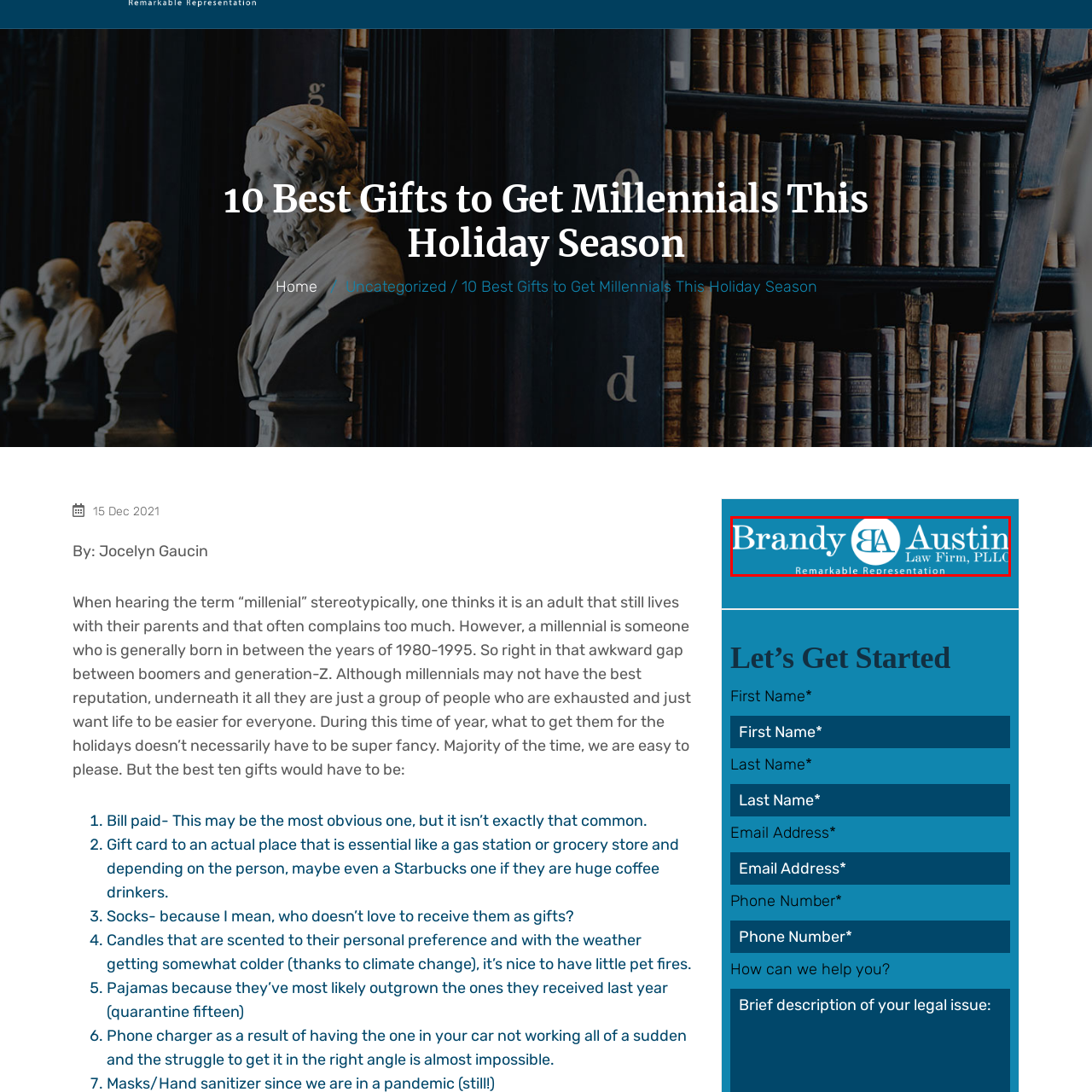Take a close look at the image outlined by the red bounding box and give a detailed response to the subsequent question, with information derived from the image: What is the font size of 'Law Firm, PLLC'?

The text 'Law Firm, PLLC' is presented in a smaller font size compared to the firm's name, which is in bold, white lettering, to create a visual hierarchy and emphasize the firm's name while still providing important information about the firm's legal expertise.